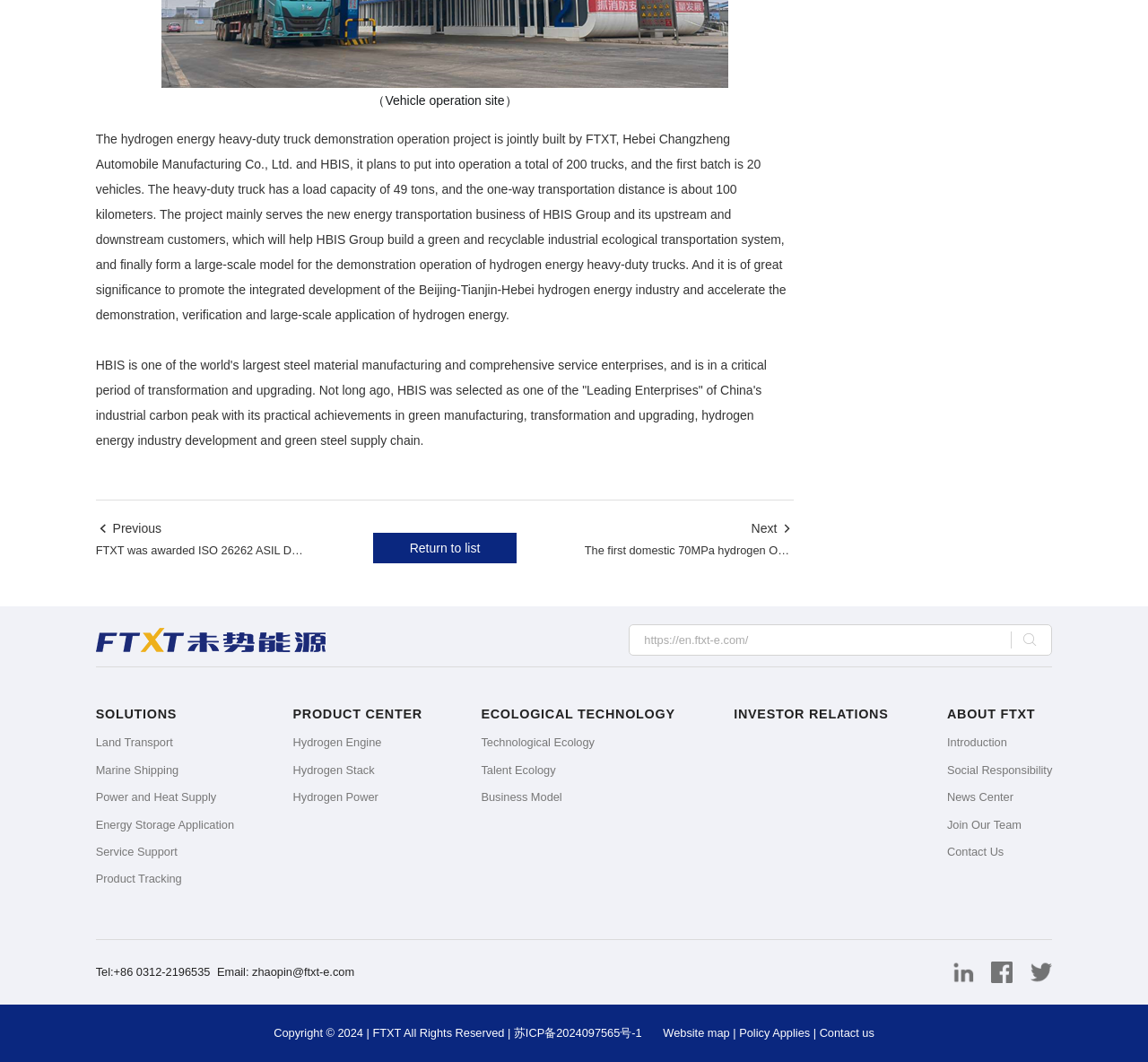Identify the bounding box coordinates of the clickable region to carry out the given instruction: "Click the 'ABOUT FTXT' link".

[0.825, 0.666, 0.902, 0.679]